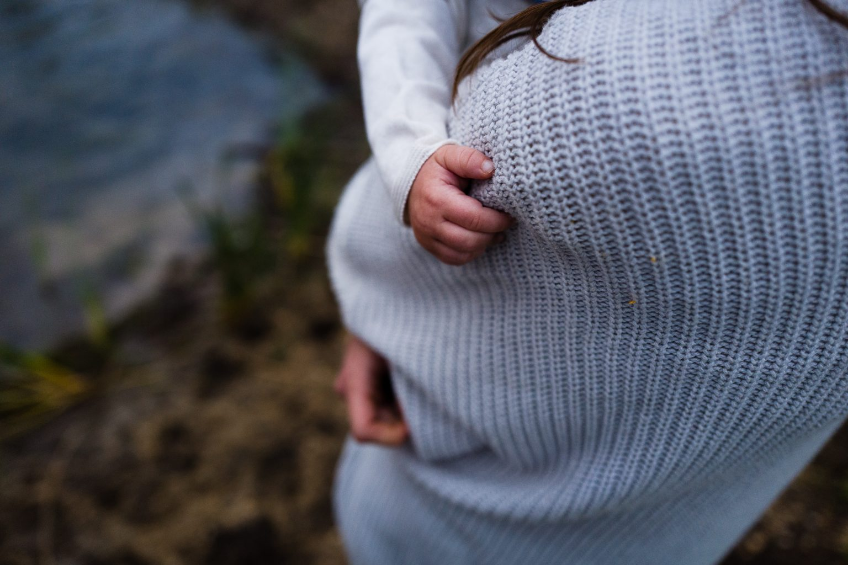Please reply with a single word or brief phrase to the question: 
What is the theme of the image?

Motherhood isolation